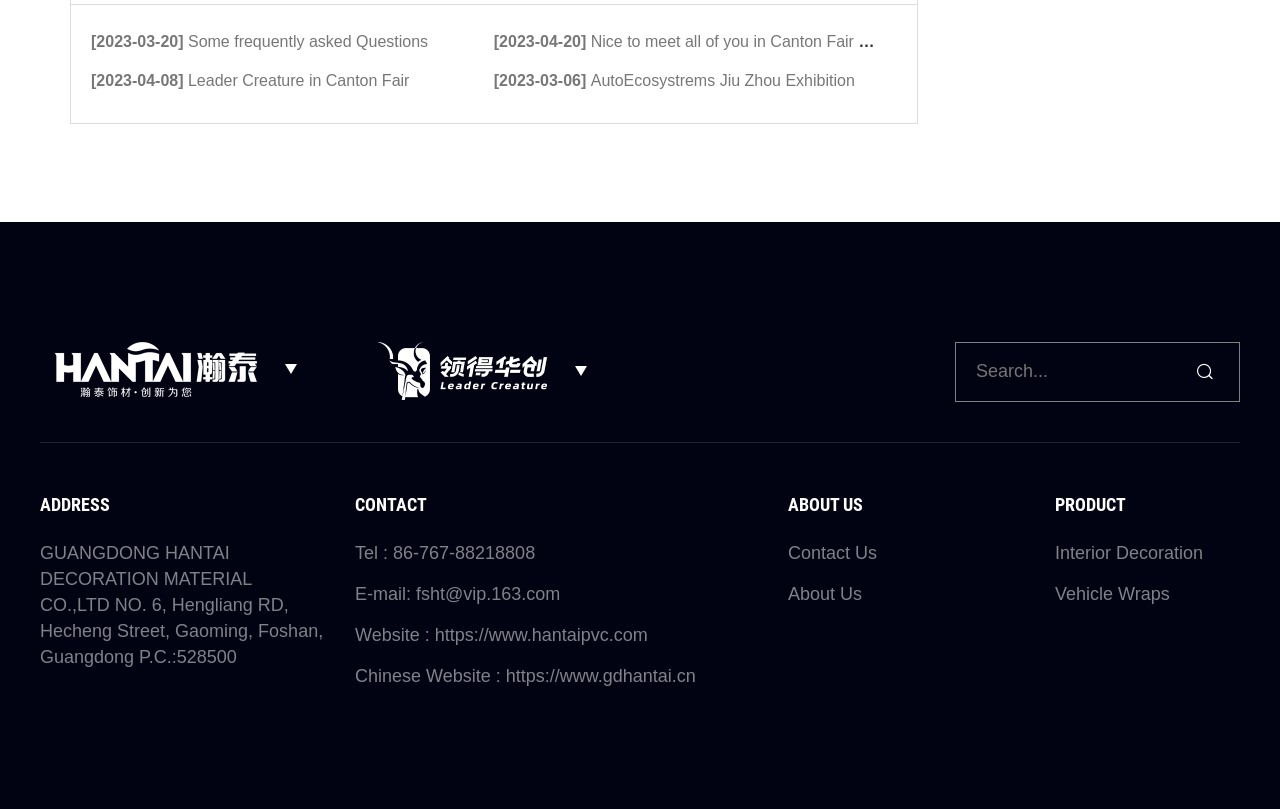What are the two product categories?
Please respond to the question with a detailed and thorough explanation.

I found the product categories by looking at the product section of the webpage, where two links are provided: 'Interior Decoration' and 'Vehicle Wraps'.